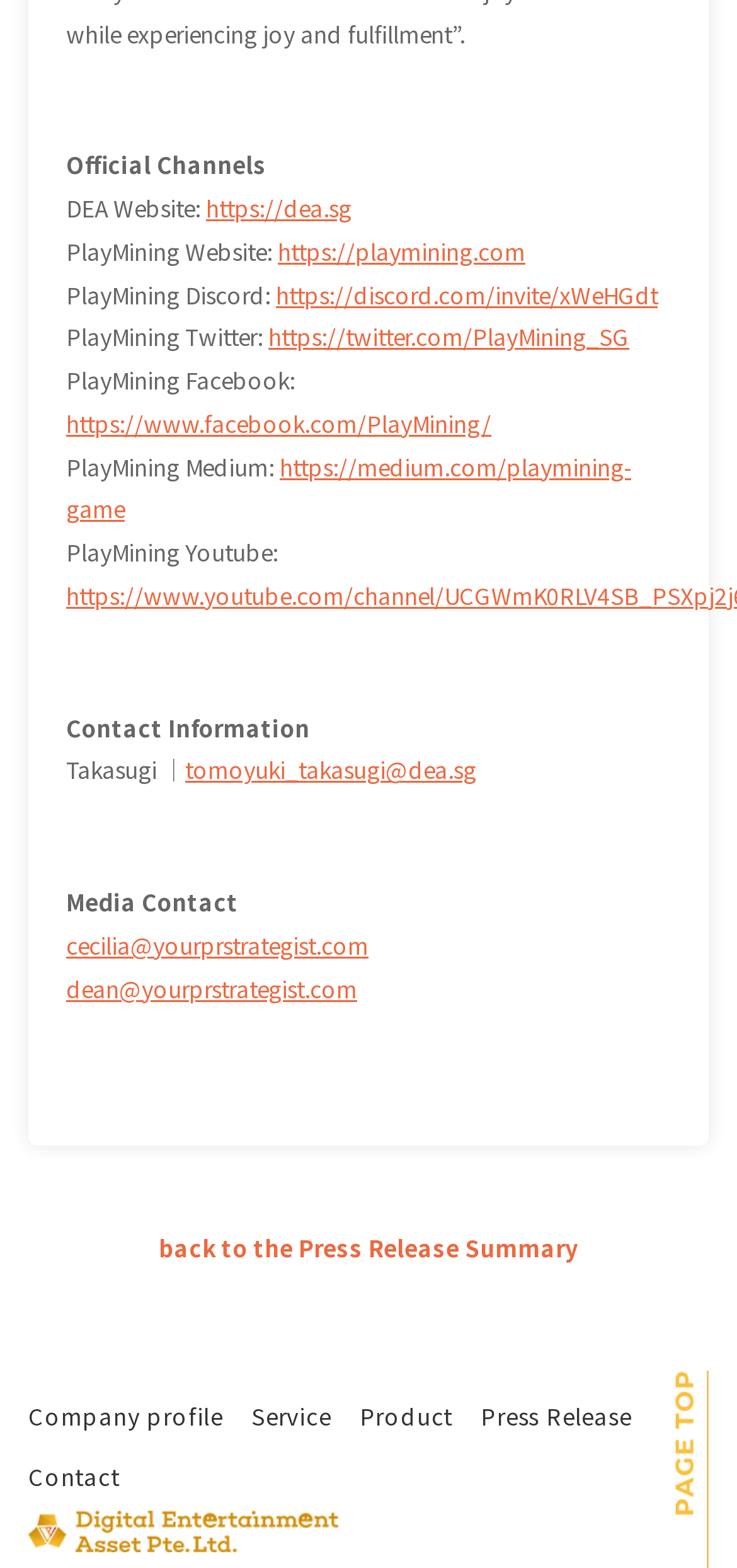Identify the coordinates of the bounding box for the element that must be clicked to accomplish the instruction: "Go back to the Press Release Summary".

[0.215, 0.785, 0.785, 0.806]